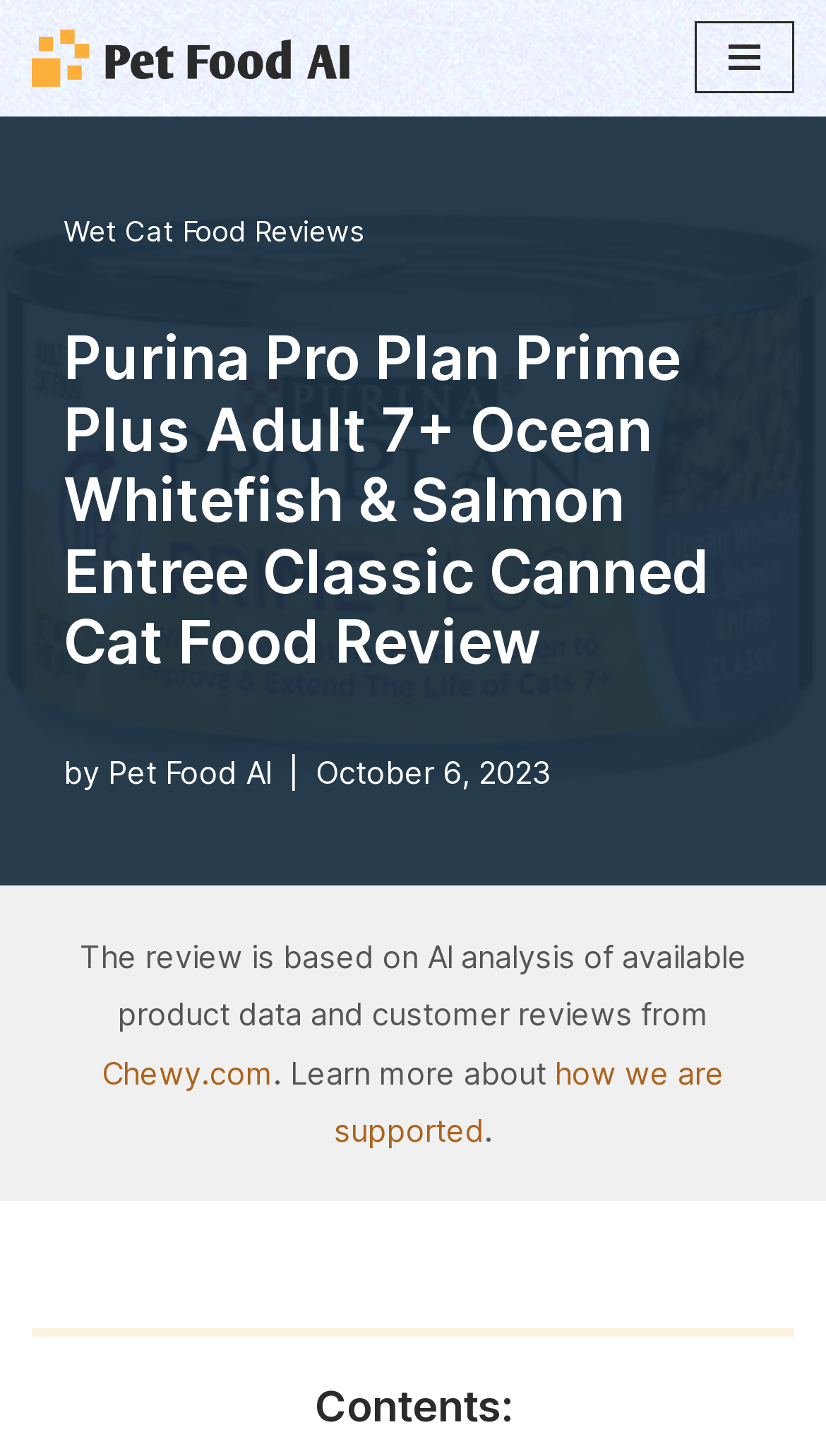What is the purpose of the review?
Please answer the question with a single word or phrase, referencing the image.

To provide unbiased insights